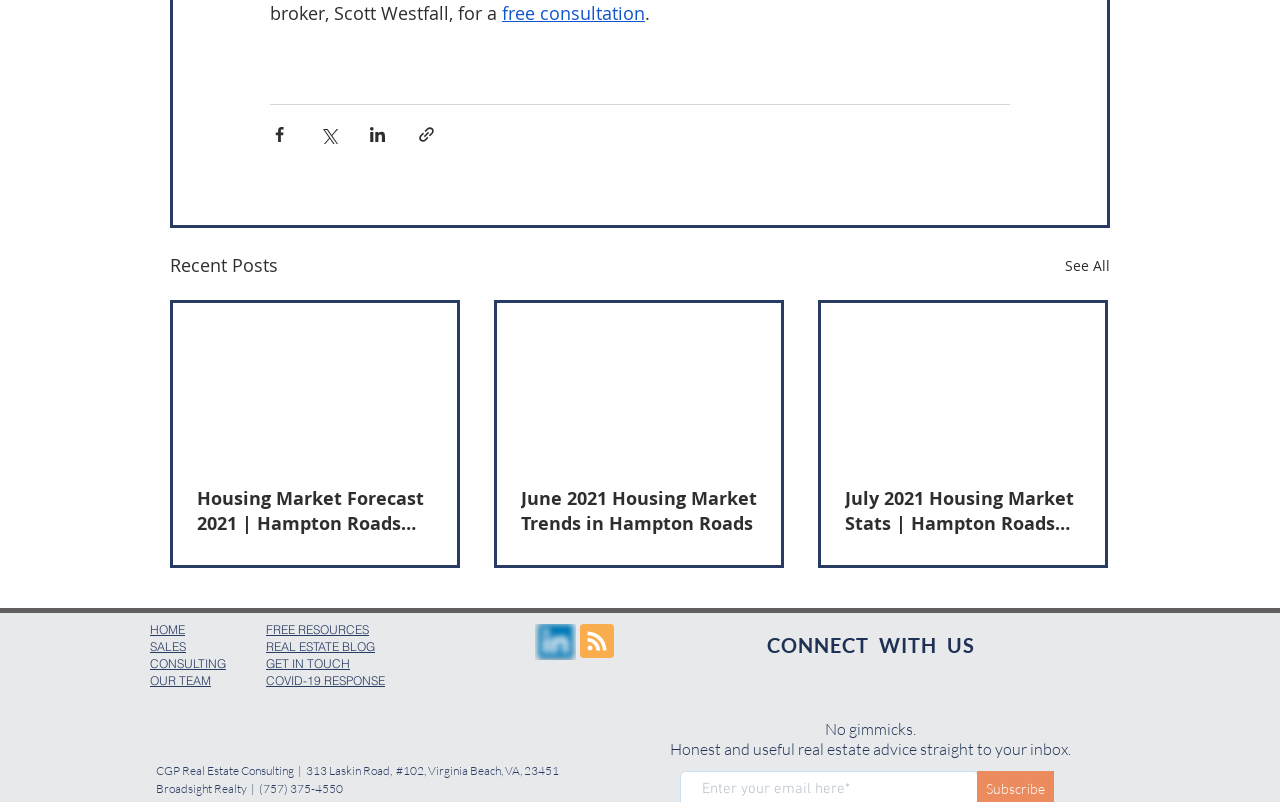Provide the bounding box coordinates for the UI element that is described as: "Broadsight Realty".

[0.122, 0.974, 0.195, 0.993]